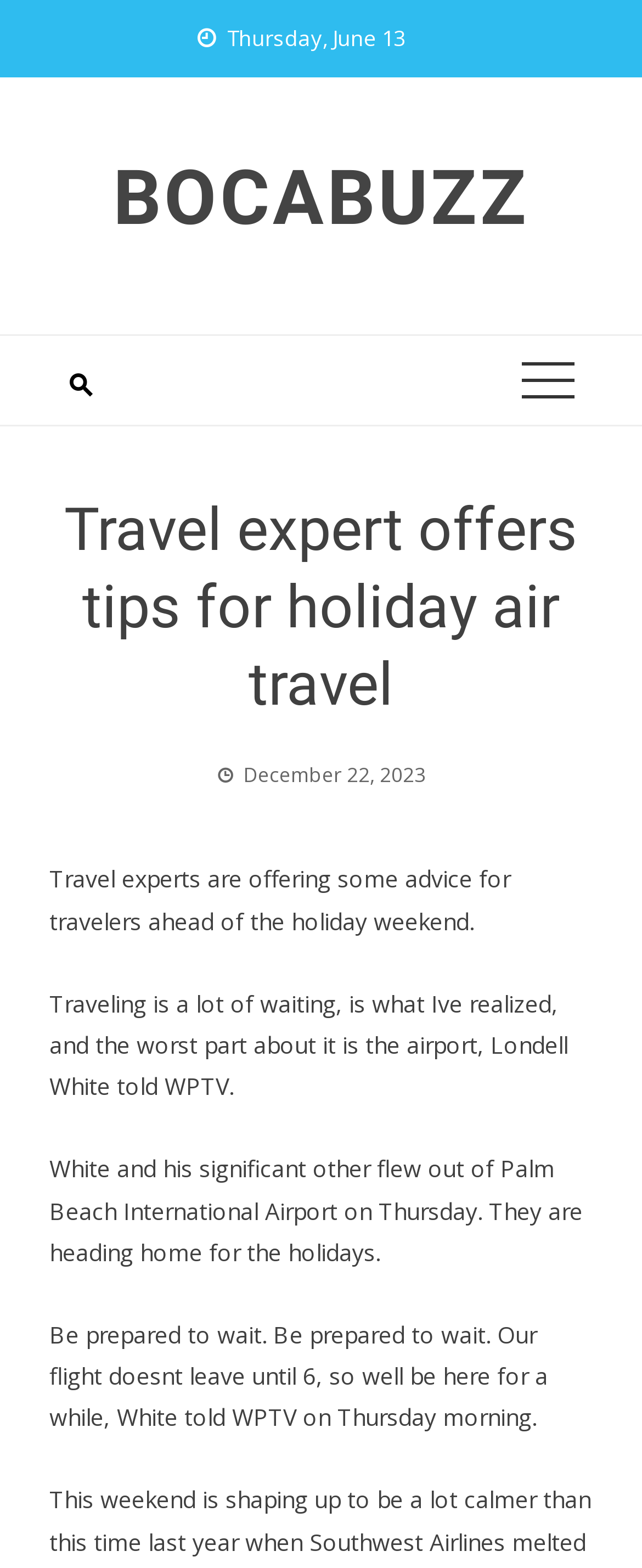What is the date of the article?
Based on the visual content, answer with a single word or a brief phrase.

December 22, 2023